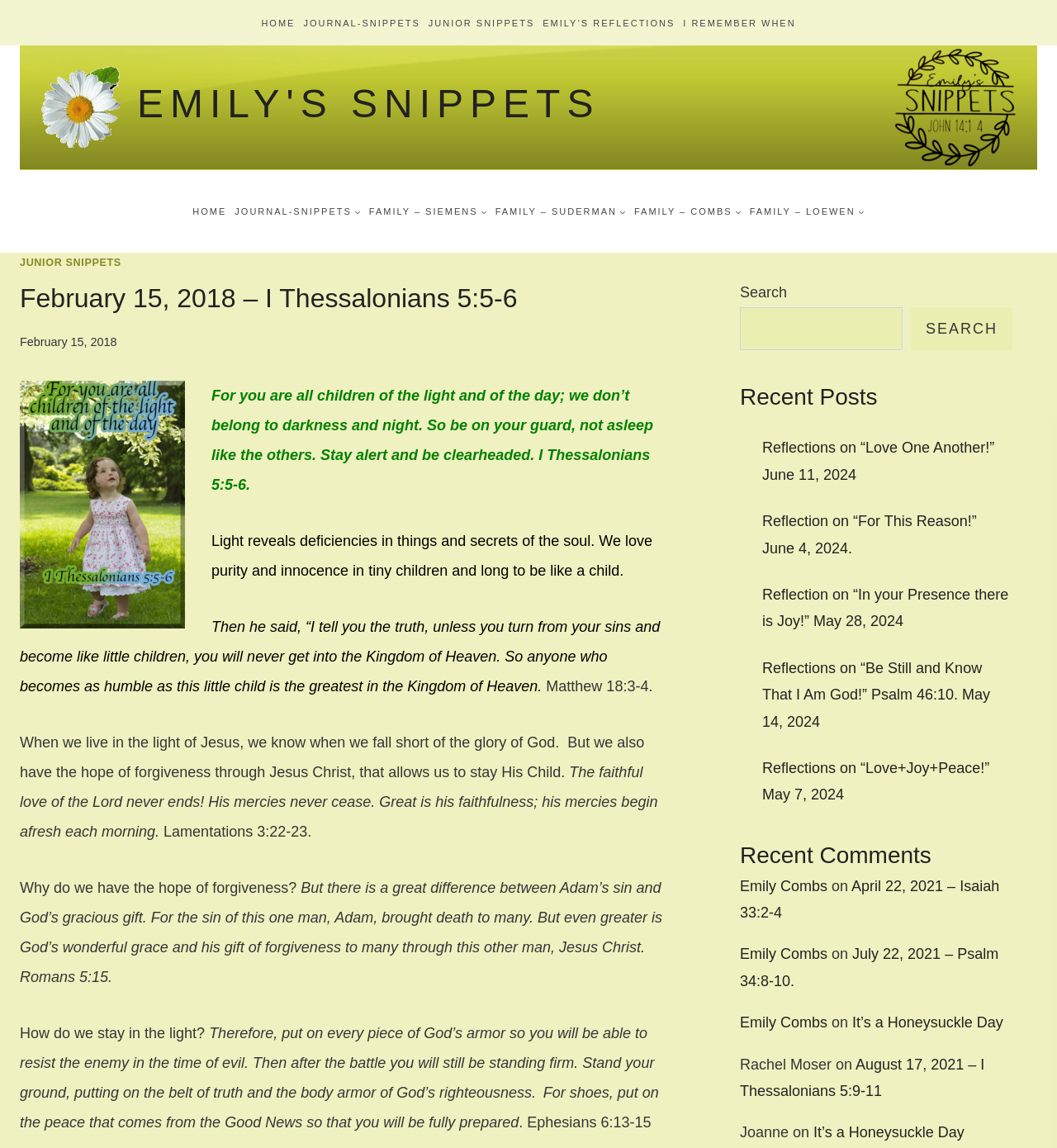Determine the bounding box coordinates of the clickable region to follow the instruction: "Click on the 'EMILY’S REFLECTIONS' link in the primary navigation".

[0.51, 0.007, 0.642, 0.032]